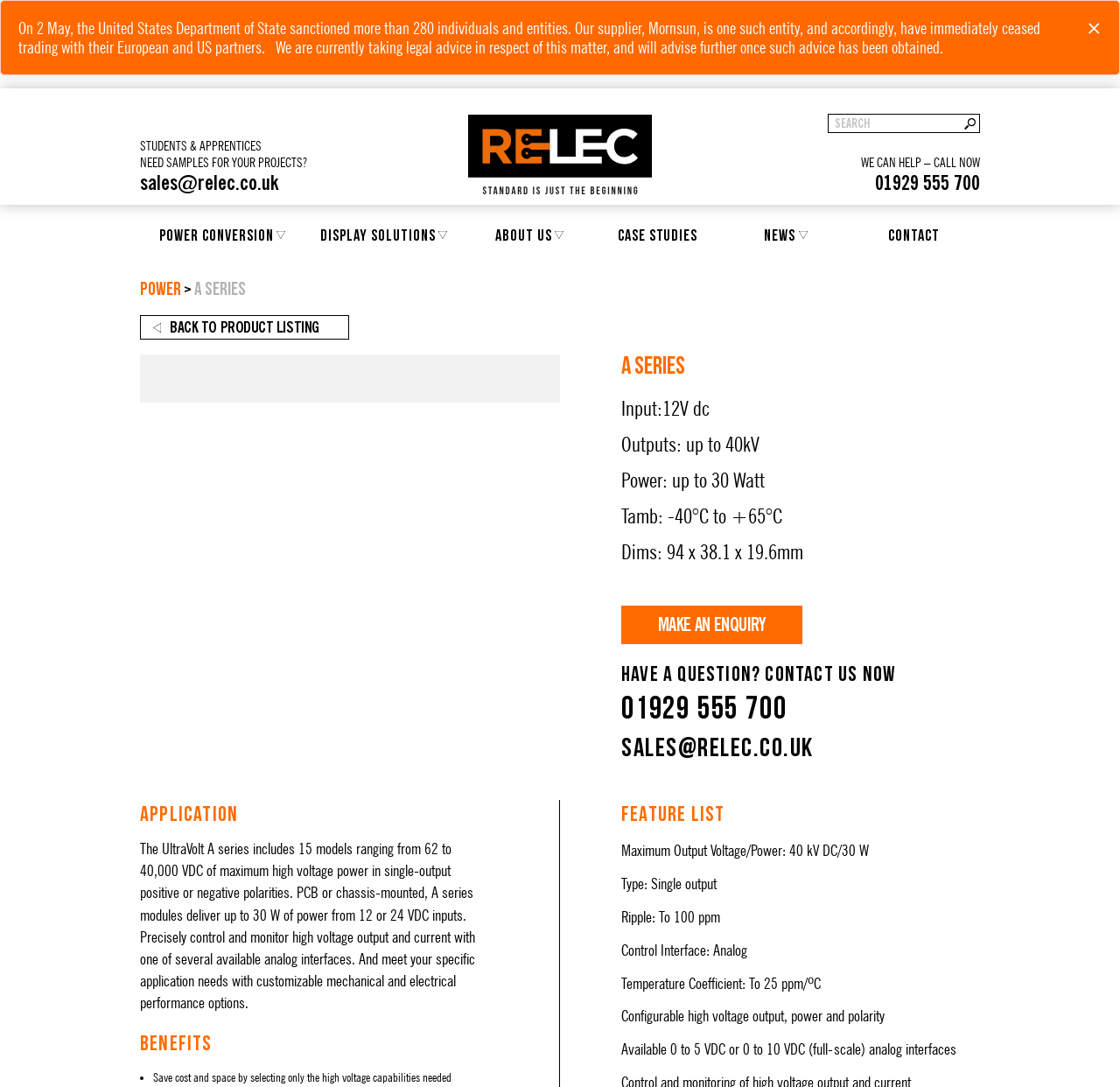Give a concise answer of one word or phrase to the question: 
Can the high voltage output, power, and polarity of the A Series be customized?

Yes